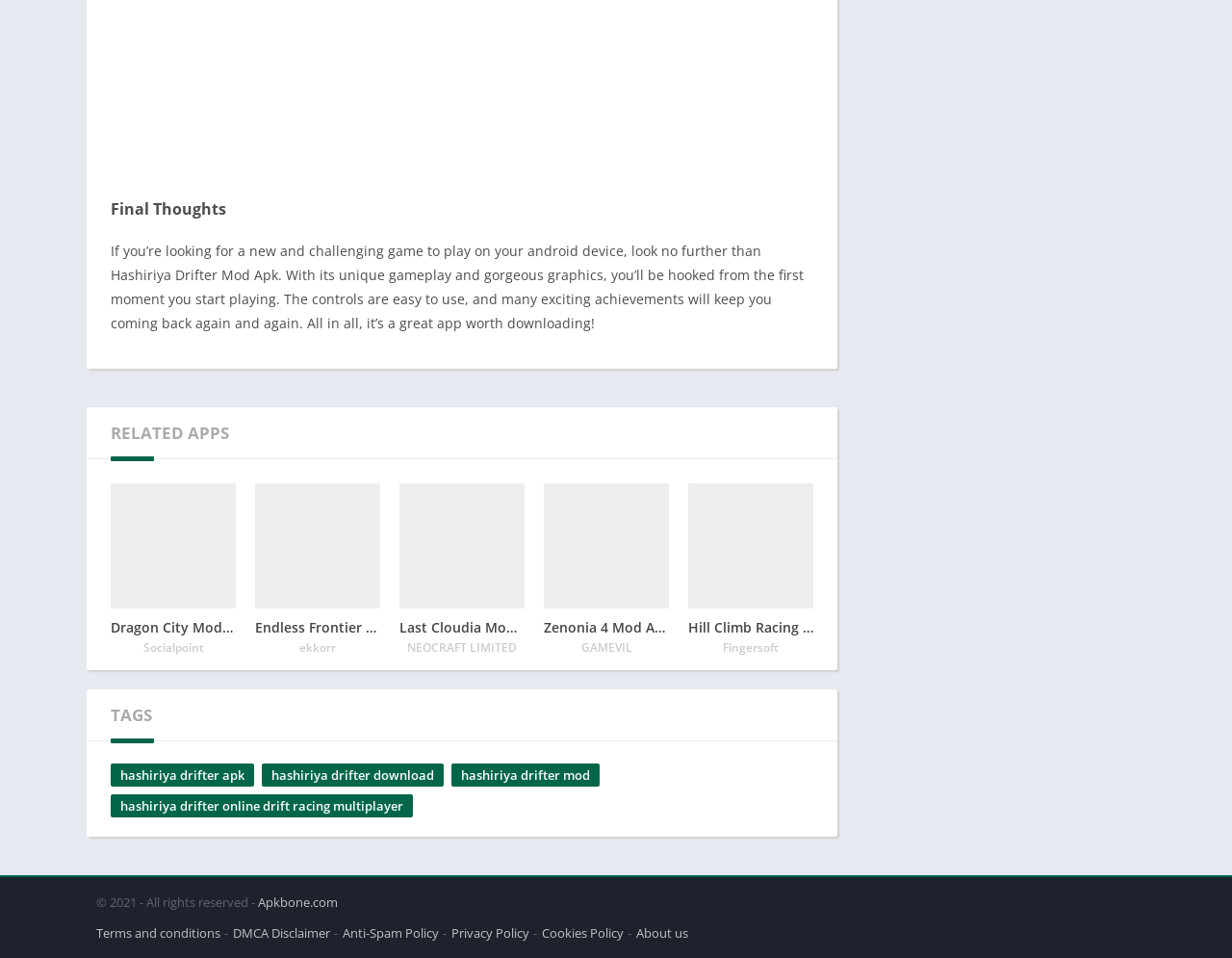Give the bounding box coordinates for the element described as: "Apkbone.com".

[0.209, 0.933, 0.274, 0.951]